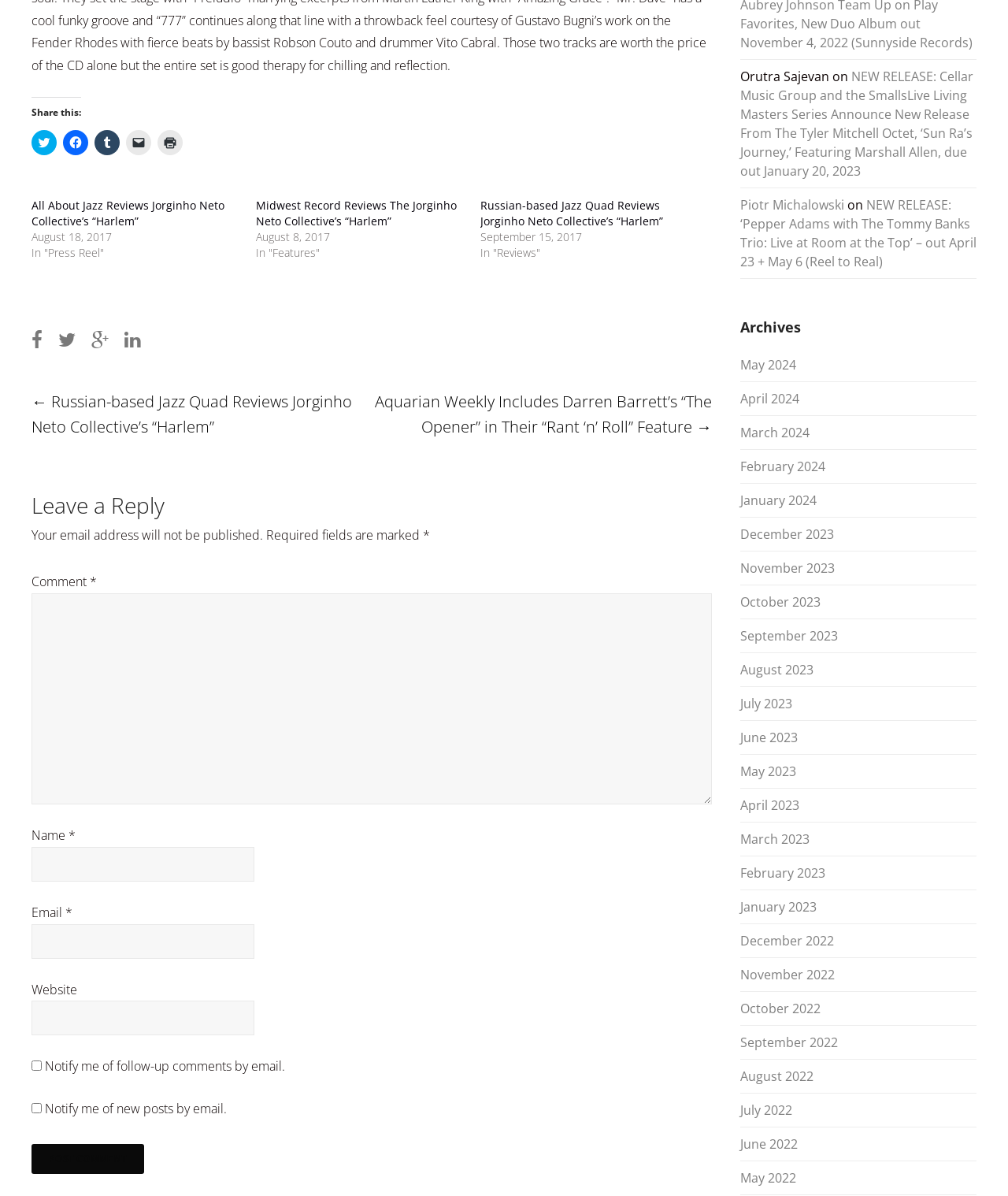Give a one-word or short phrase answer to this question: 
What is the date of the latest review?

September 15, 2017